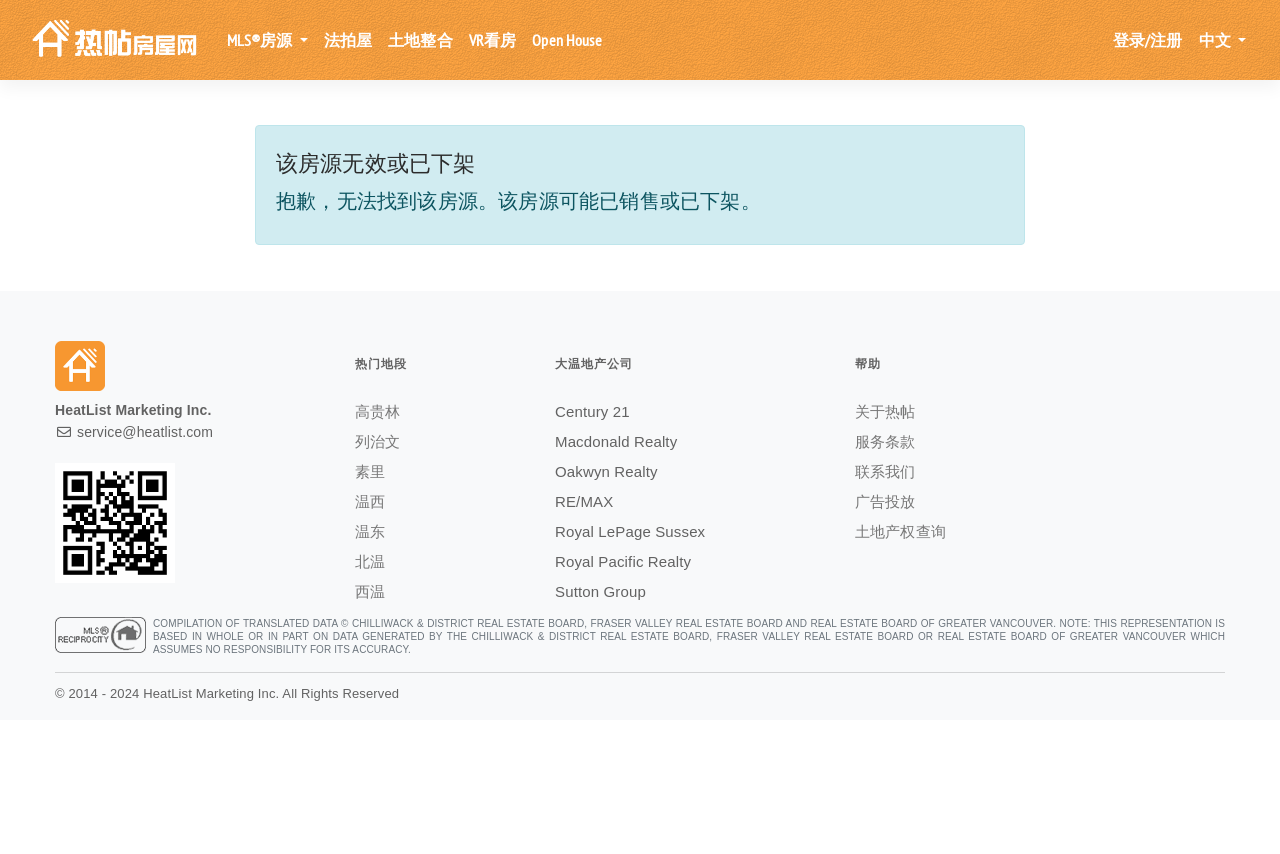Show the bounding box coordinates of the element that should be clicked to complete the task: "Click the 中文 button".

[0.932, 0.018, 0.976, 0.076]